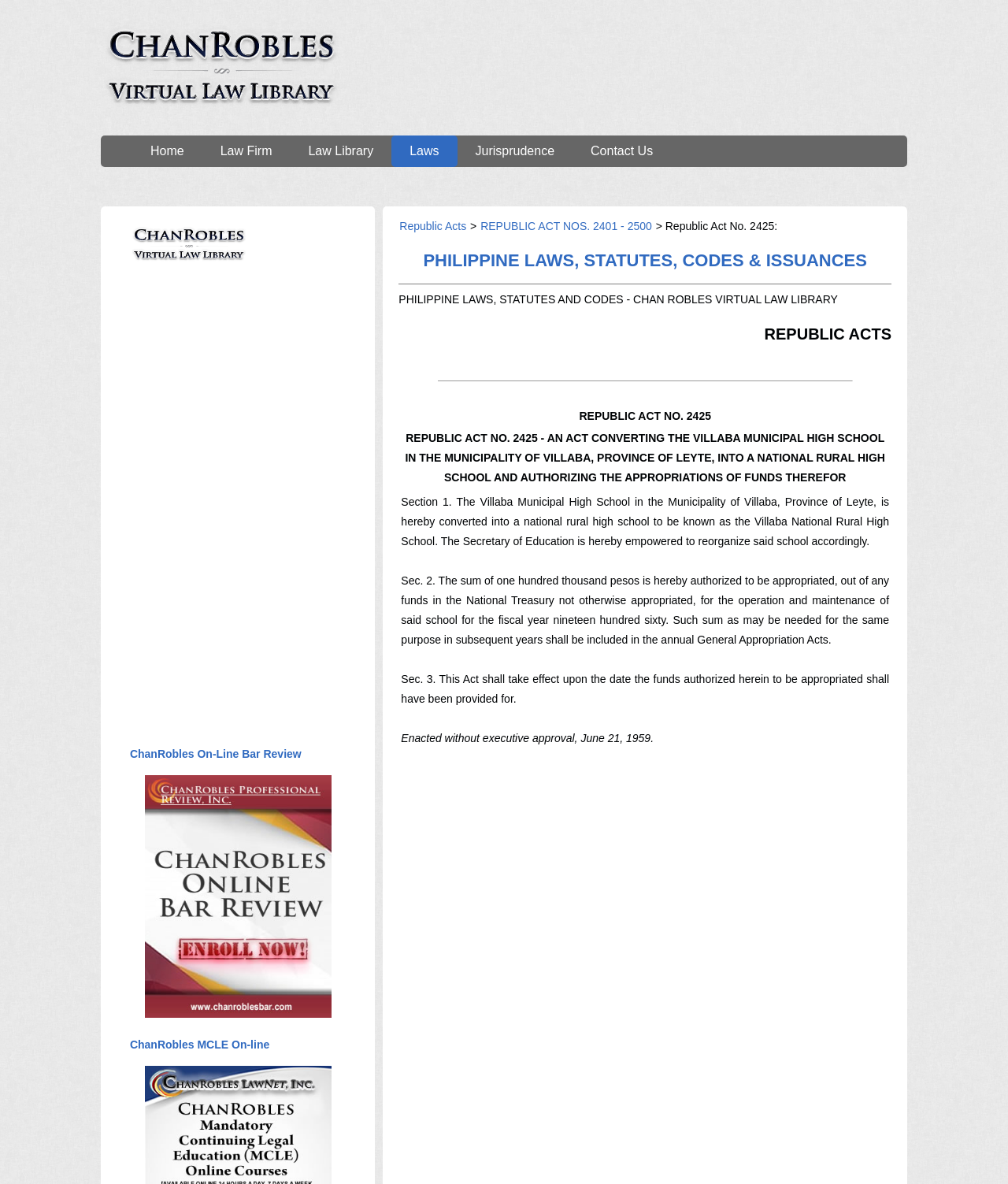Highlight the bounding box coordinates of the element that should be clicked to carry out the following instruction: "Click the 'Home' link". The coordinates must be given as four float numbers ranging from 0 to 1, i.e., [left, top, right, bottom].

[0.131, 0.114, 0.201, 0.141]